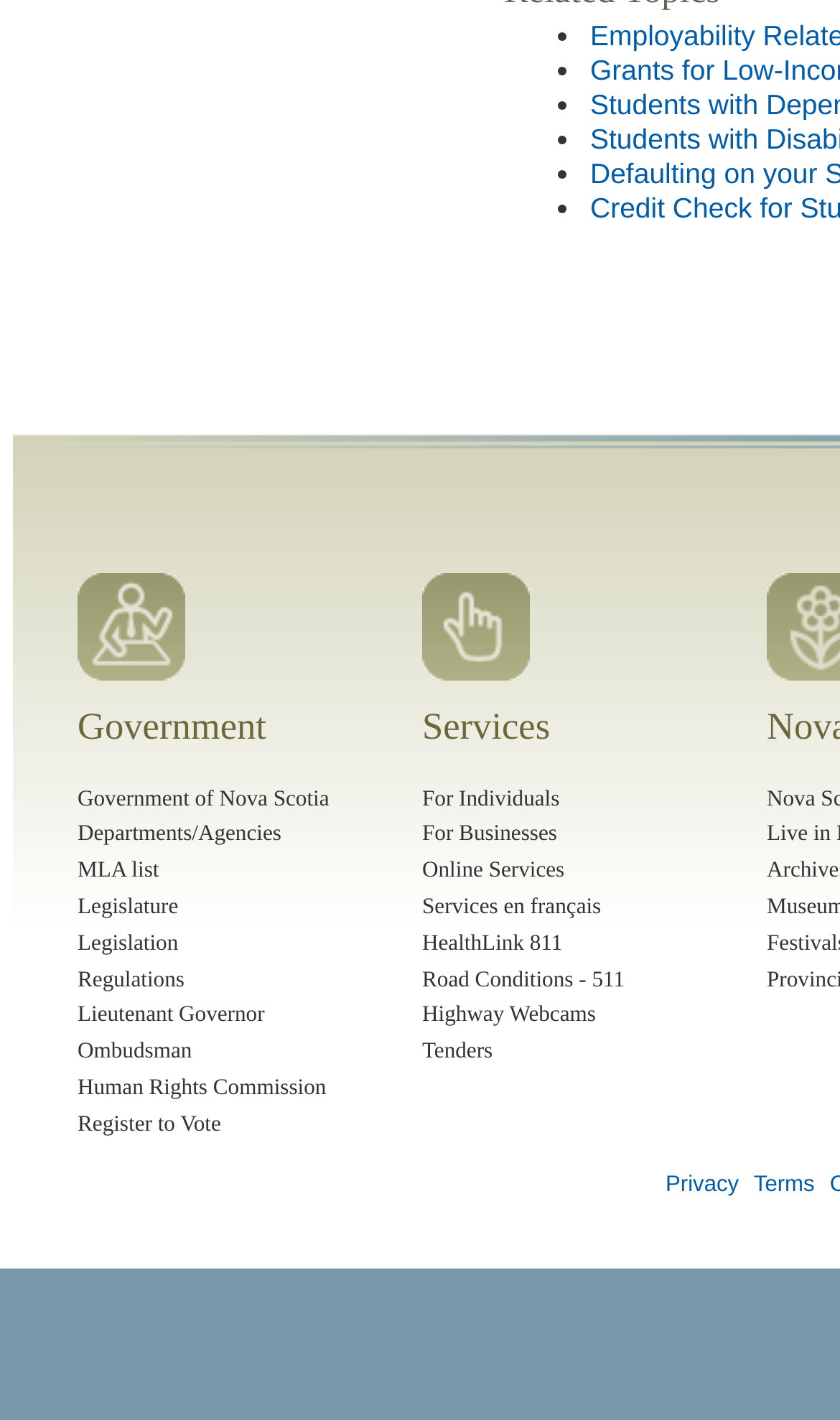How many links are at the bottom of the webpage? Please answer the question using a single word or phrase based on the image.

2